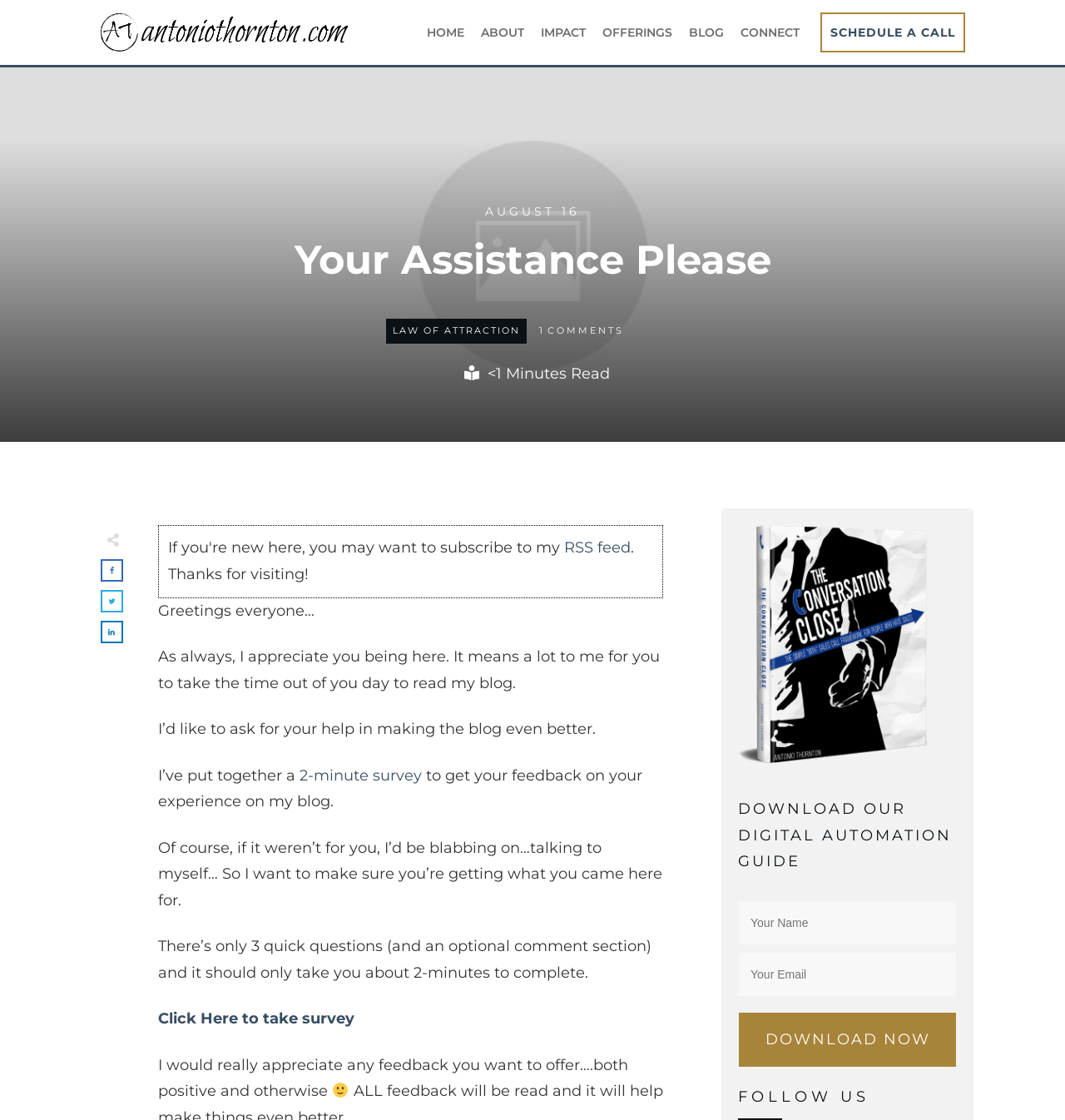Create an in-depth description of the webpage, covering main sections.

This webpage is titled "Your Assistance Please | Antonio Thornton" and appears to be a personal blog or website. At the top, there is a navigation menu with links to "HOME", "ABOUT", "IMPACT", "OFFERINGS", "BLOG", "CONNECT", and "SCHEDULE A CALL". Below the navigation menu, there is a heading that reads "Your Assistance Please".

The main content of the page is a blog post or article, which starts with a greeting and an expression of appreciation for the reader's visit. The author then asks for the reader's help in making the blog better and invites them to take a 2-minute survey to provide feedback. The survey link is provided, along with a brief description of the survey.

To the right of the main content, there is a sidebar with several elements. At the top, there is a date "AUGUST 16" and a link to "LAW OF ATTRACTION". Below that, there is a table with an image and some text, including "COMMENTS" and a read time of "<1 Minute". Further down, there are three small tables with links and images, which appear to be social media links.

In the lower right corner of the page, there is a section with a heading "DOWNLOAD OUR DIGITAL AUTOMATION GUIDE" and a form with fields for "Your Name" and "Your Email". Below the form, there is a link to "DOWNLOAD NOW". Finally, there is a "FOLLOW US" section with a link.

Throughout the page, there are several images, including a smiling face 🙂 and an RSS feed icon. The overall layout is organized, with clear headings and concise text.